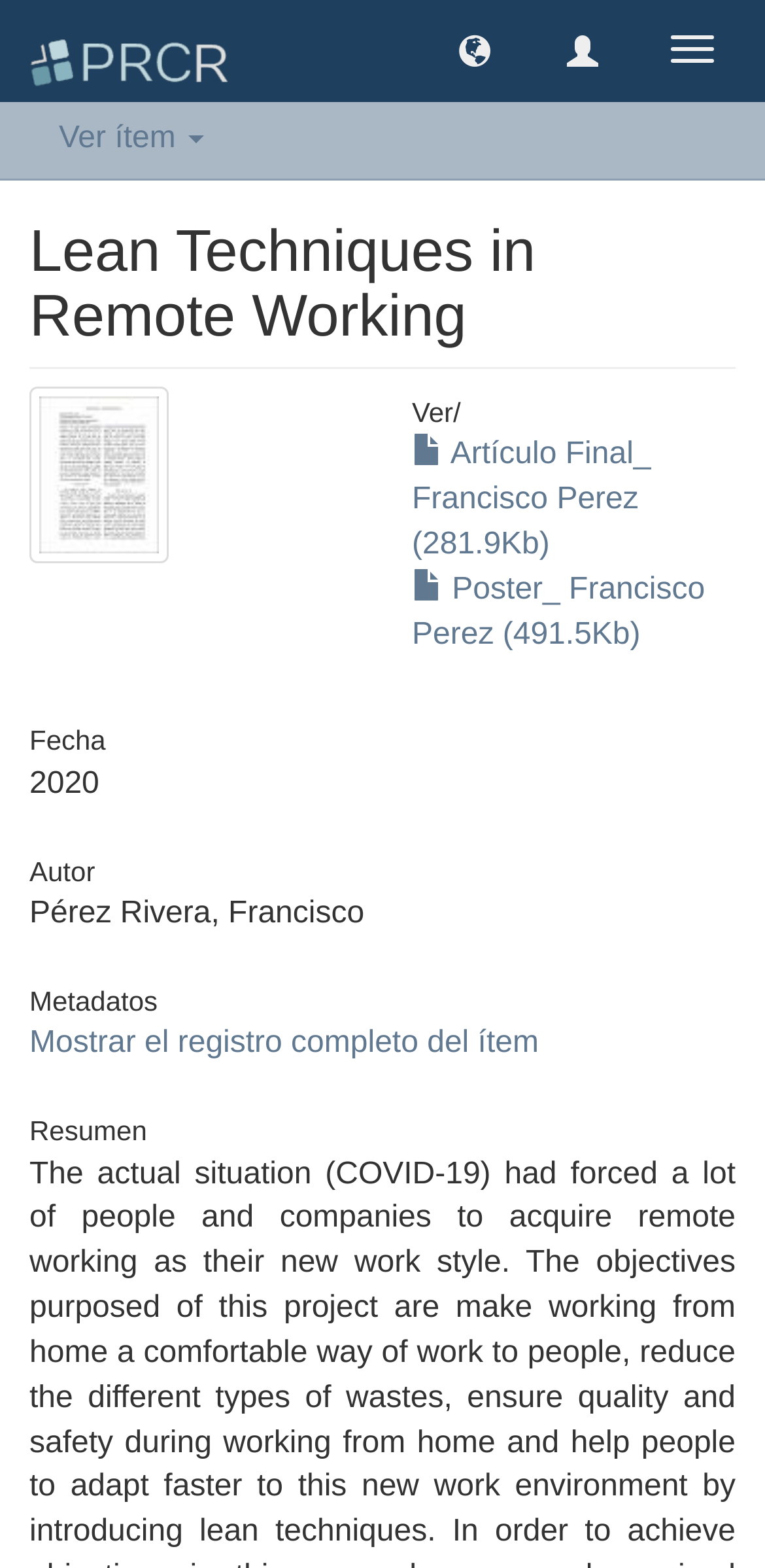Highlight the bounding box of the UI element that corresponds to this description: "Poster_ Francisco Perez (491.5Kb)".

[0.538, 0.365, 0.922, 0.415]